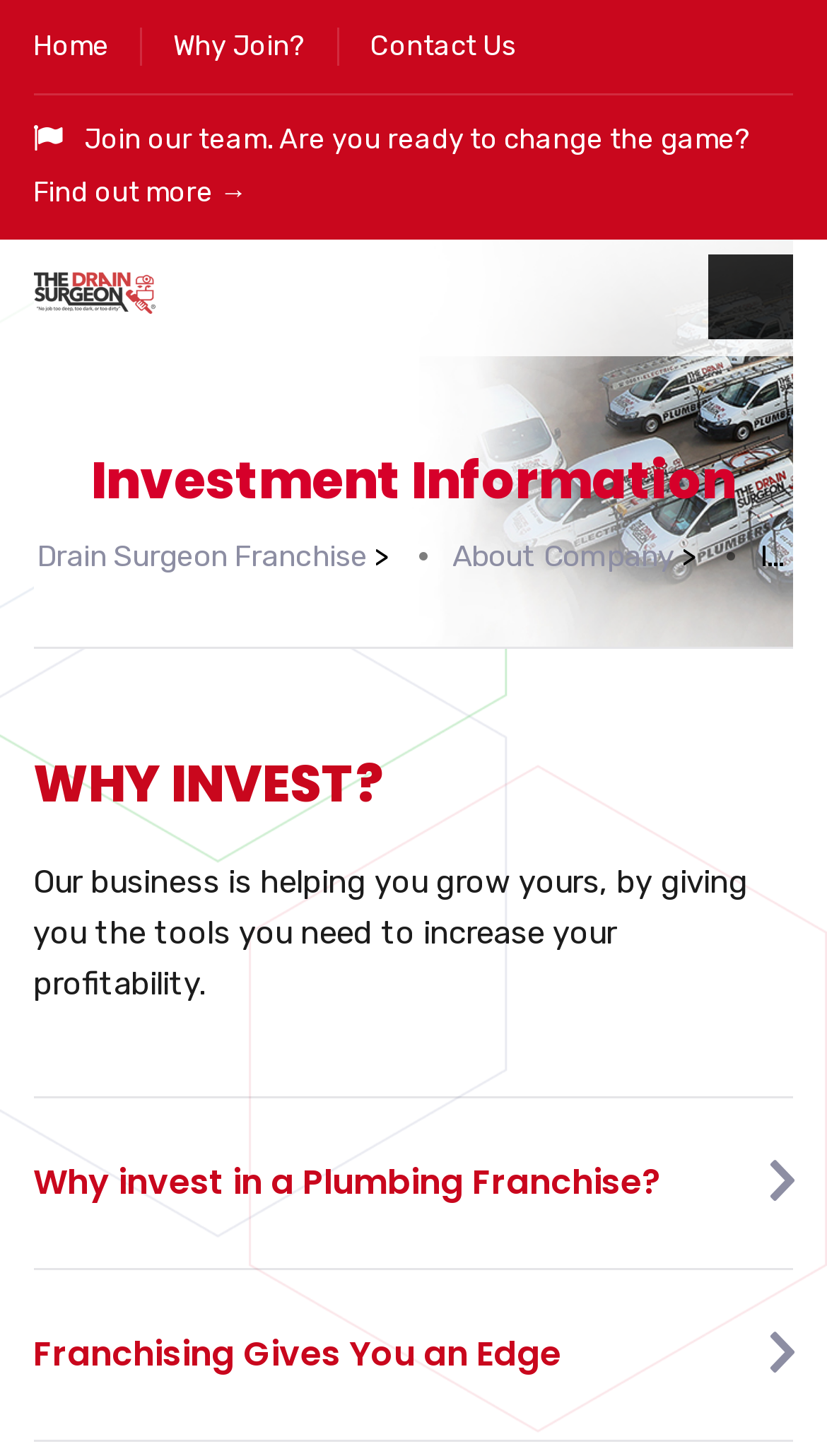Answer the question below using just one word or a short phrase: 
What is the text of the first link on the top?

Home